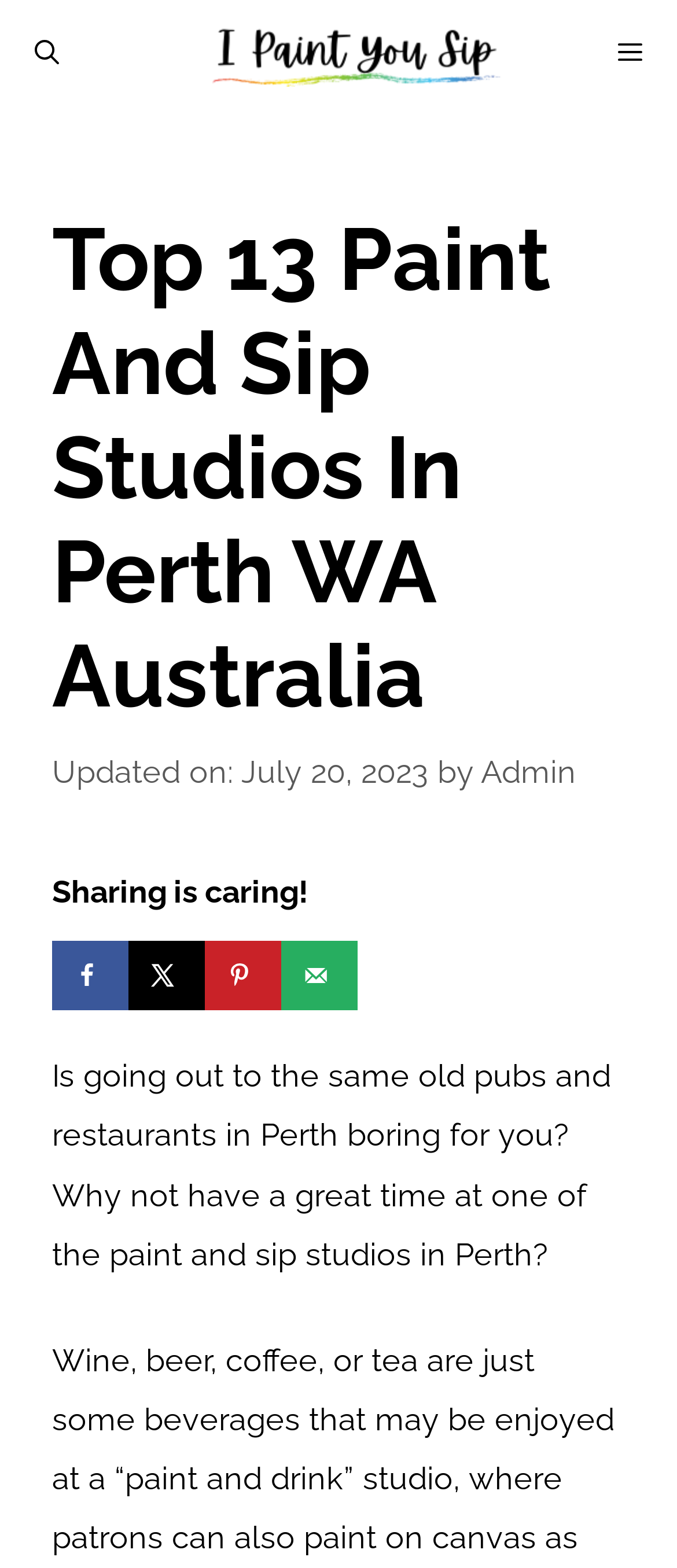Identify the bounding box coordinates for the UI element described by the following text: "Pinterest". Provide the coordinates as four float numbers between 0 and 1, in the format [left, top, right, bottom].

[0.303, 0.6, 0.415, 0.644]